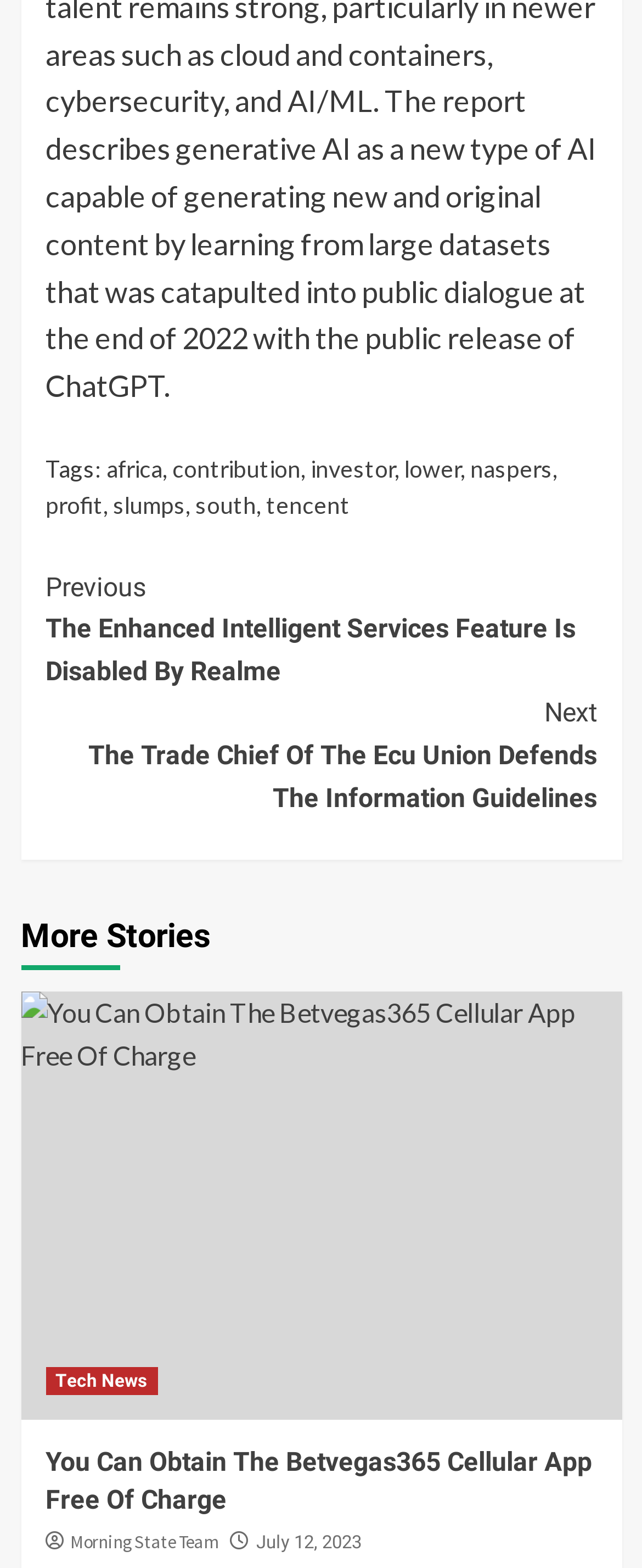What is the purpose of the 'More Stories' section? Examine the screenshot and reply using just one word or a brief phrase.

Show more news